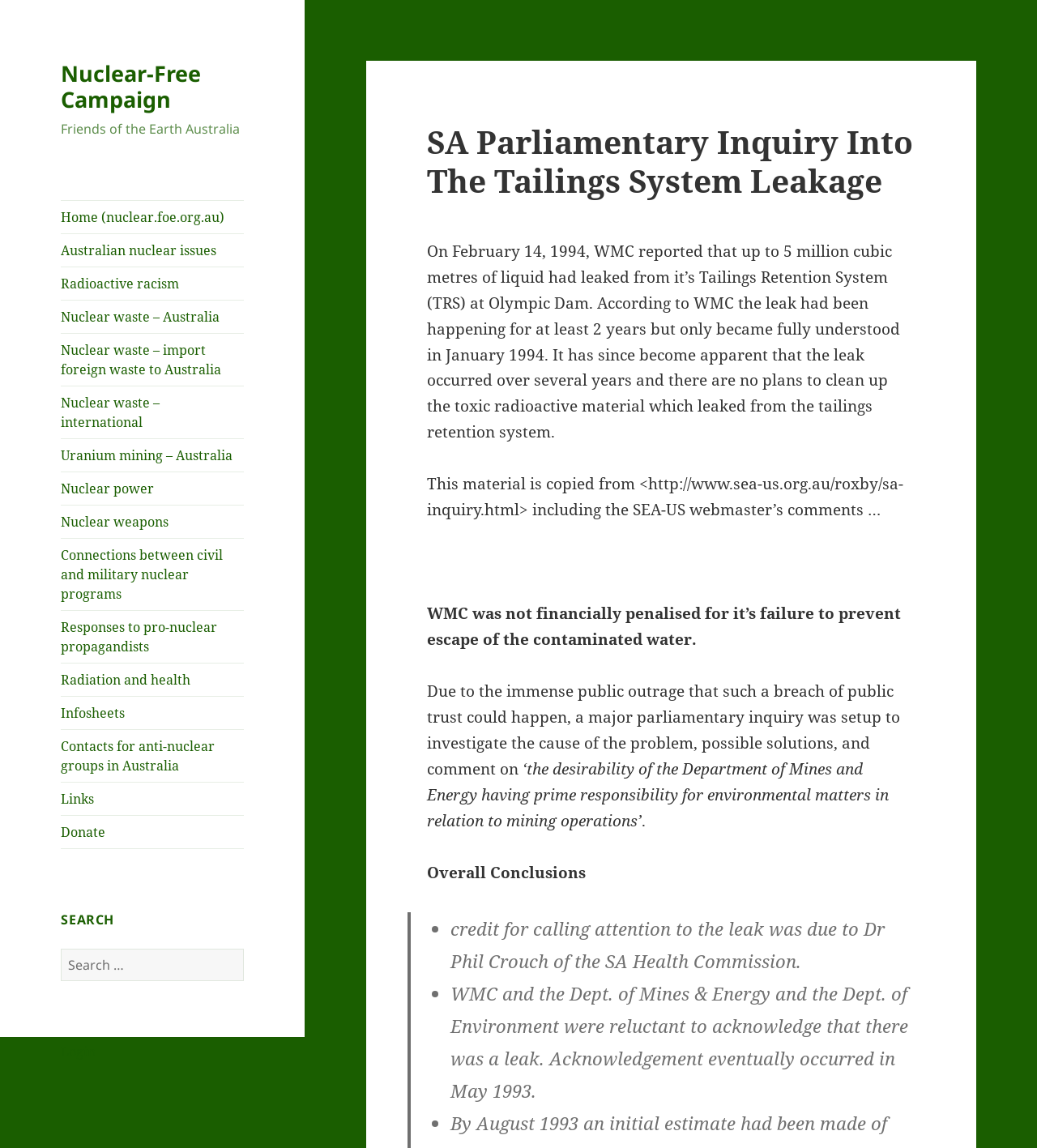Identify the bounding box coordinates of the element that should be clicked to fulfill this task: "Click on the 'Donate' link". The coordinates should be provided as four float numbers between 0 and 1, i.e., [left, top, right, bottom].

[0.059, 0.71, 0.235, 0.739]